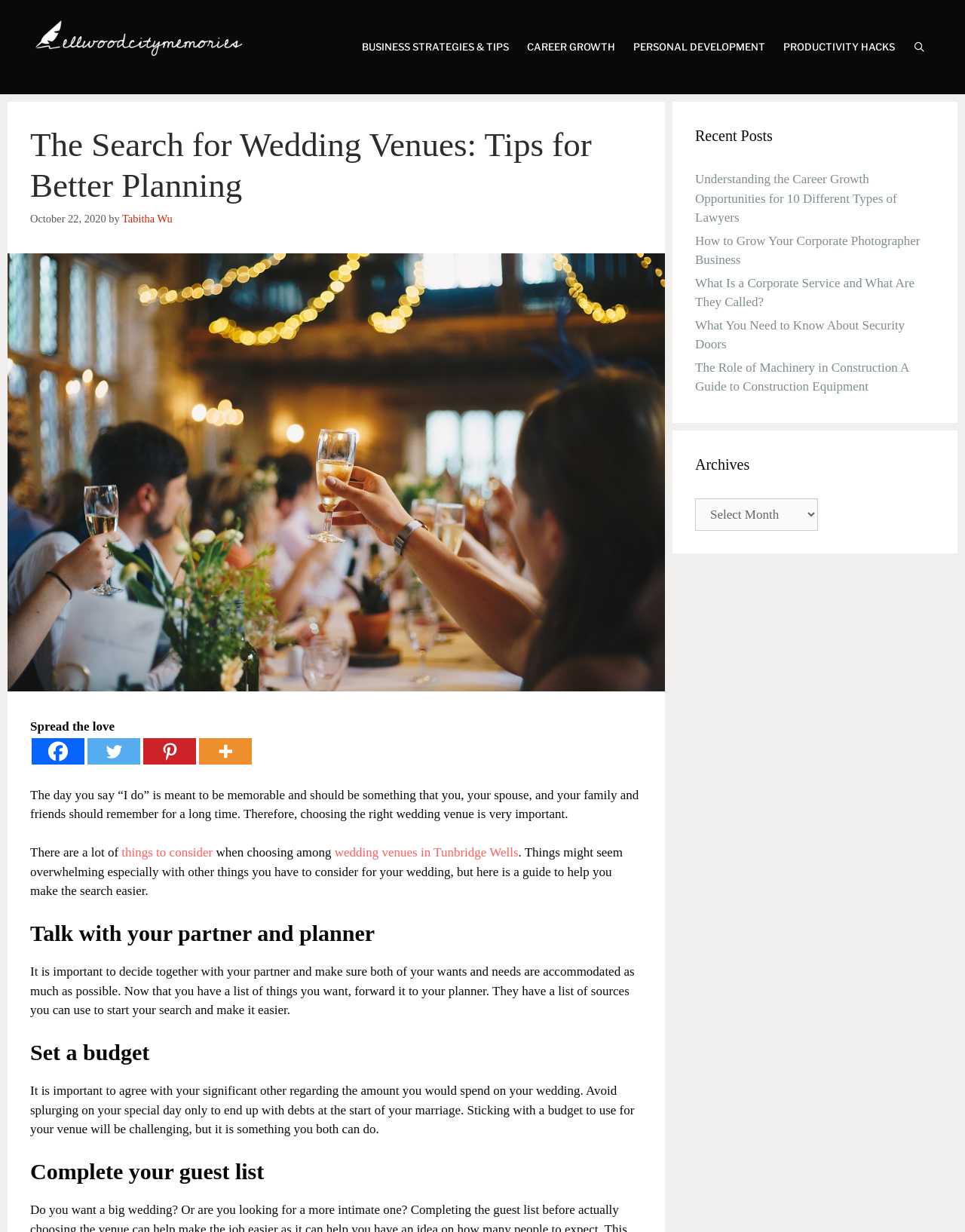Explain the webpage's design and content in an elaborate manner.

This webpage is about selecting a wedding venue, with the title "How to Select a Wedding Venue | Ellwood City Memories" at the top. The page has a banner at the top with a link to "Ellwood City Memories" and an image of the same name. Below the banner, there is a navigation menu with five links: "BUSINESS STRATEGIES & TIPS", "CAREER GROWTH", "PERSONAL DEVELOPMENT", "PRODUCTIVITY HACKS", and "Open Search Bar".

The main content of the page is divided into sections. The first section has a heading "The Search for Wedding Venues: Tips for Better Planning" and a subheading "October 22, 2020 by Tabitha Wu". Below this, there is a large image of a wedding venue. The text in this section explains the importance of choosing the right wedding venue and the need to consider various factors.

The next section has a heading "Talk with your partner and planner" and provides advice on deciding on a venue with your partner and planner. This is followed by sections with headings "Set a budget" and "Complete your guest list", which offer guidance on setting a budget for the wedding and finalizing the guest list.

On the right side of the page, there are two complementary sections. The first section has a heading "Recent Posts" and lists five links to recent articles on various topics. The second section has a heading "Archives" and a combobox to select archives.

At the bottom of the page, there are social media links to share the content on Facebook, Twitter, Pinterest, and more.